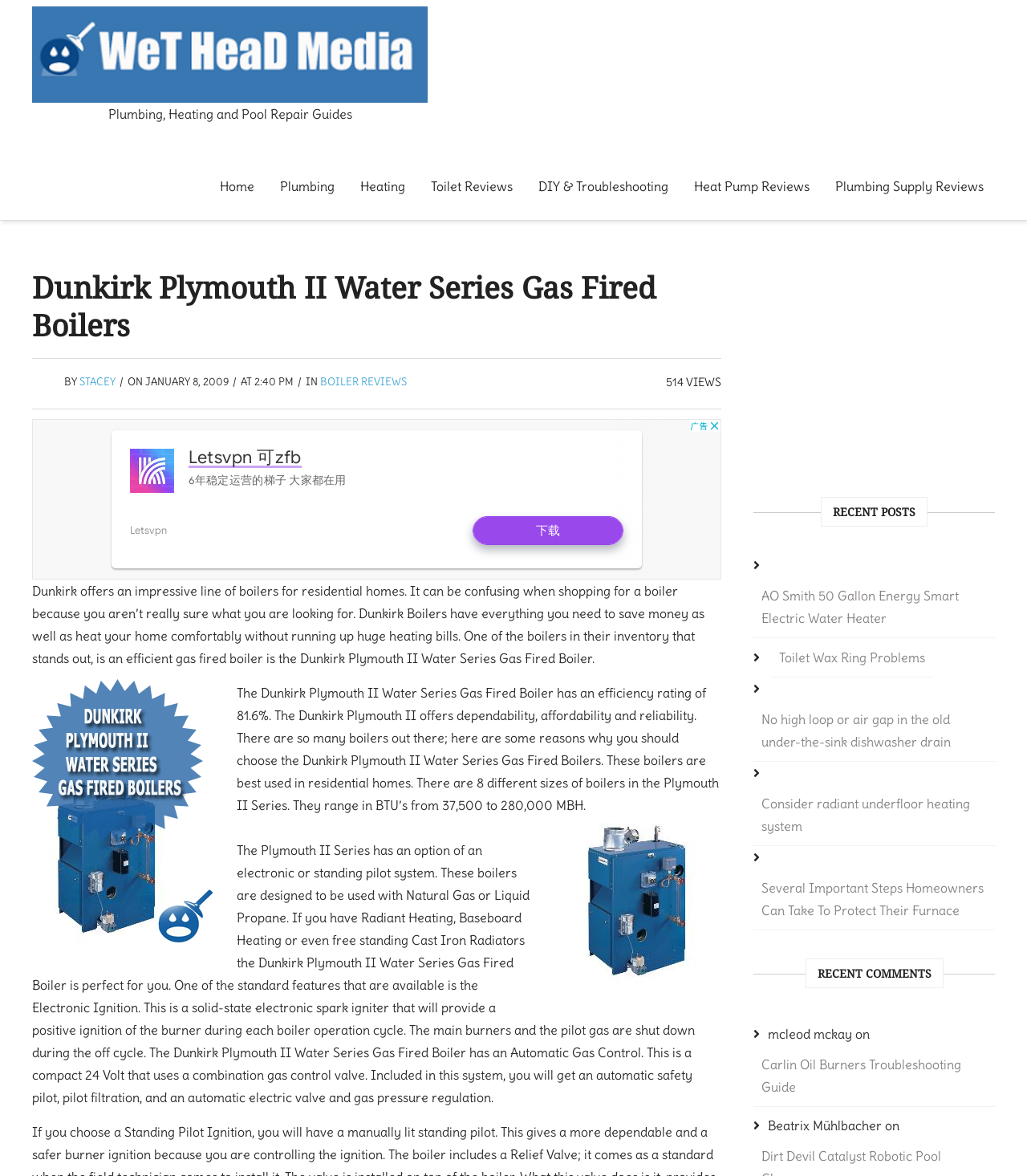Please find the bounding box for the UI element described by: "Historic Tribes".

None